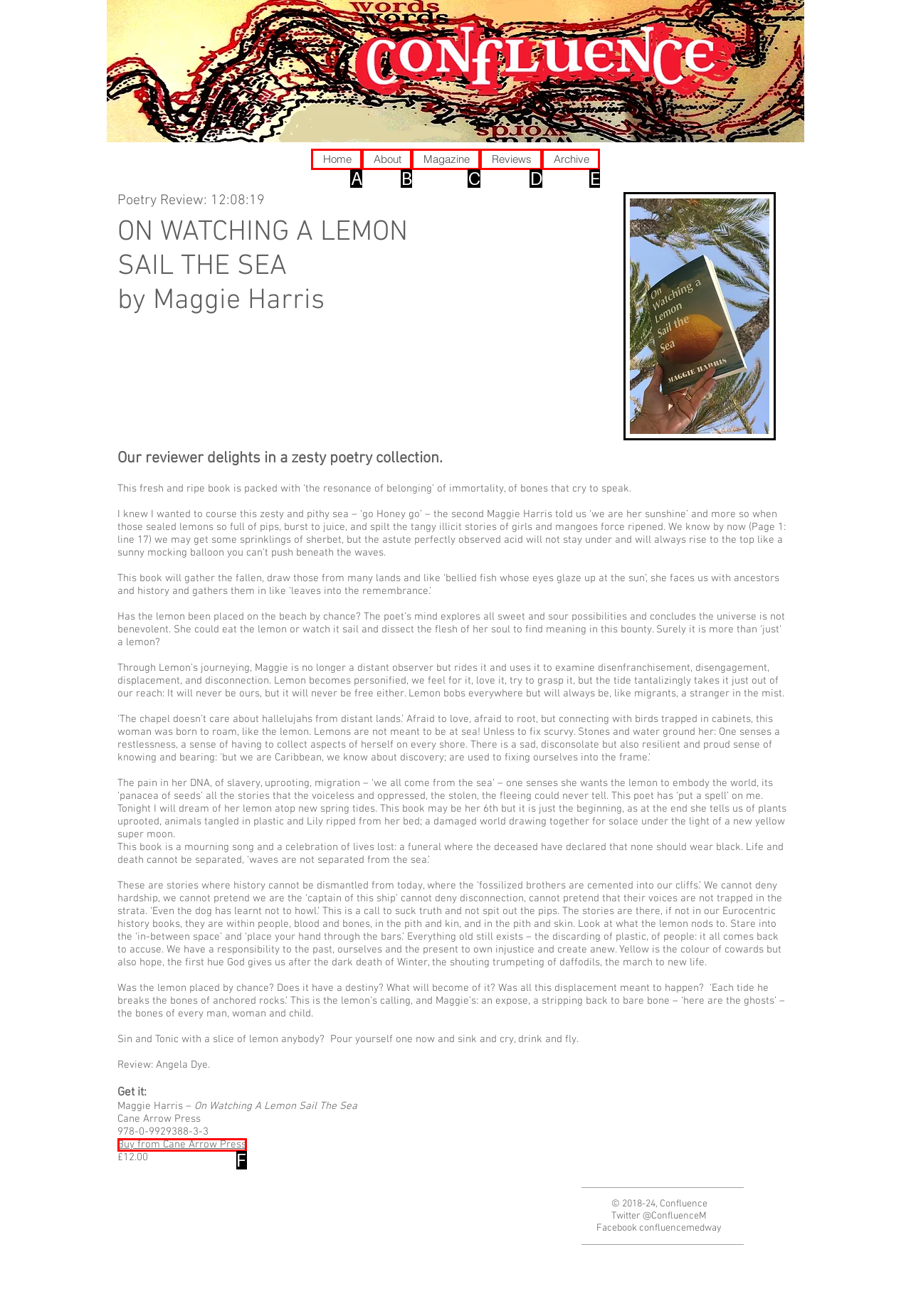Based on the description: Pillow Talk Between The Sheets..., select the HTML element that best fits. Reply with the letter of the correct choice from the options given.

None